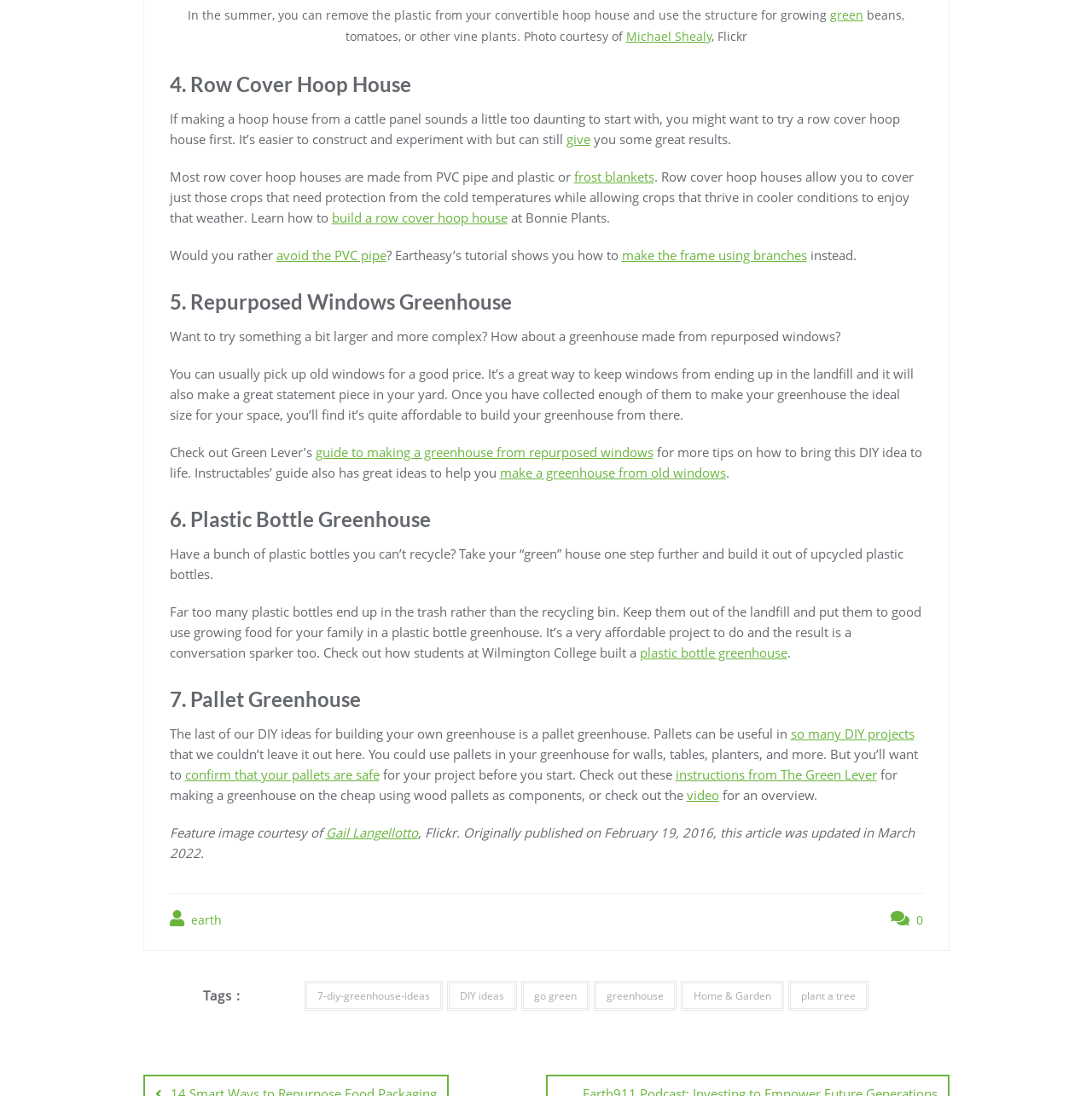When was the article last updated?
Provide a detailed answer to the question, using the image to inform your response.

The webpage mentions that the article was originally published on February 19, 2016, and was last updated in March 2022.